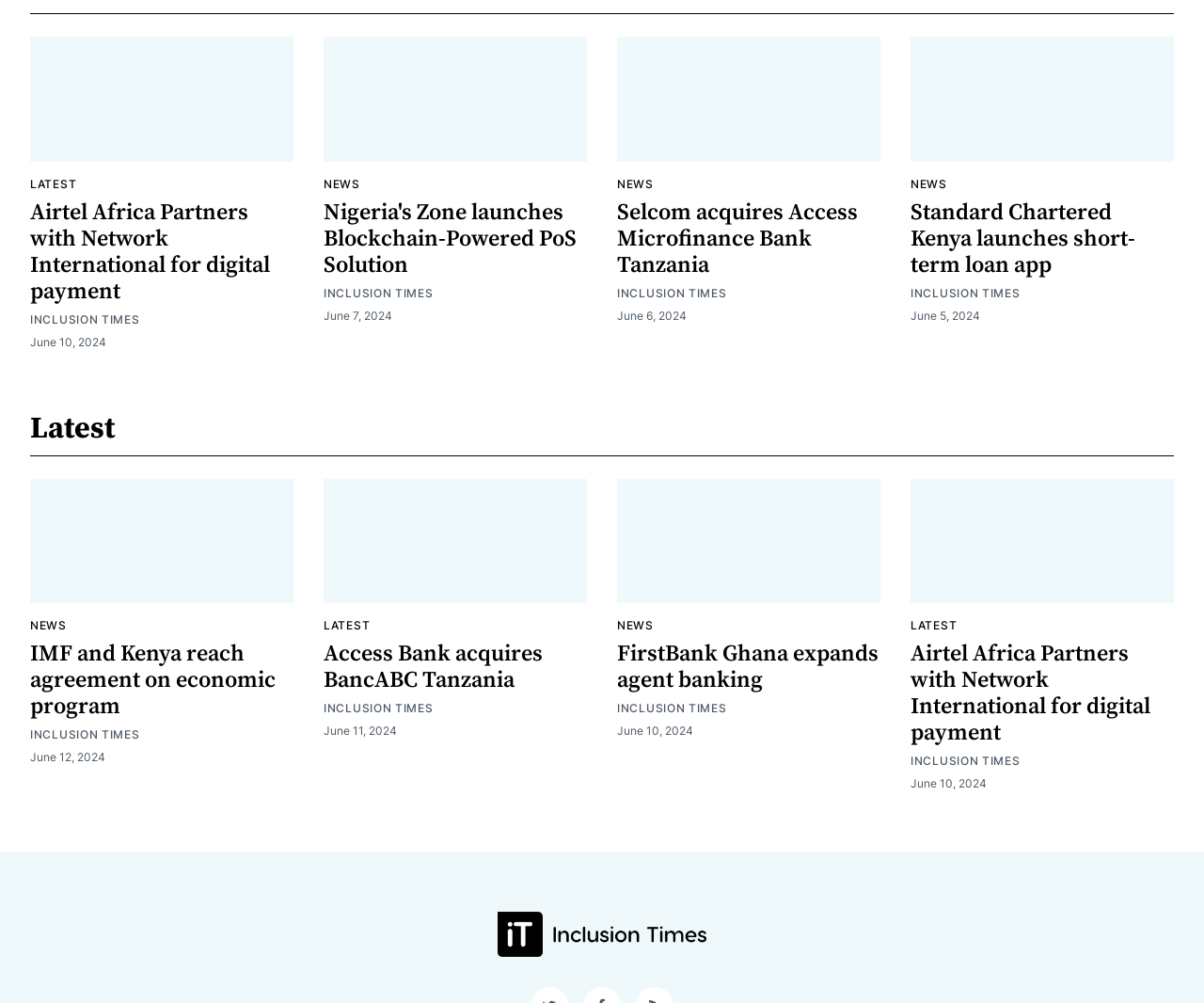Based on the visual content of the image, answer the question thoroughly: What is the date of the article 'Airtel Africa Partners with Network International for digital payment'?

I found the article 'Airtel Africa Partners with Network International for digital payment' and looked for the corresponding date, which is located below the article title and is 'June 10, 2024'.